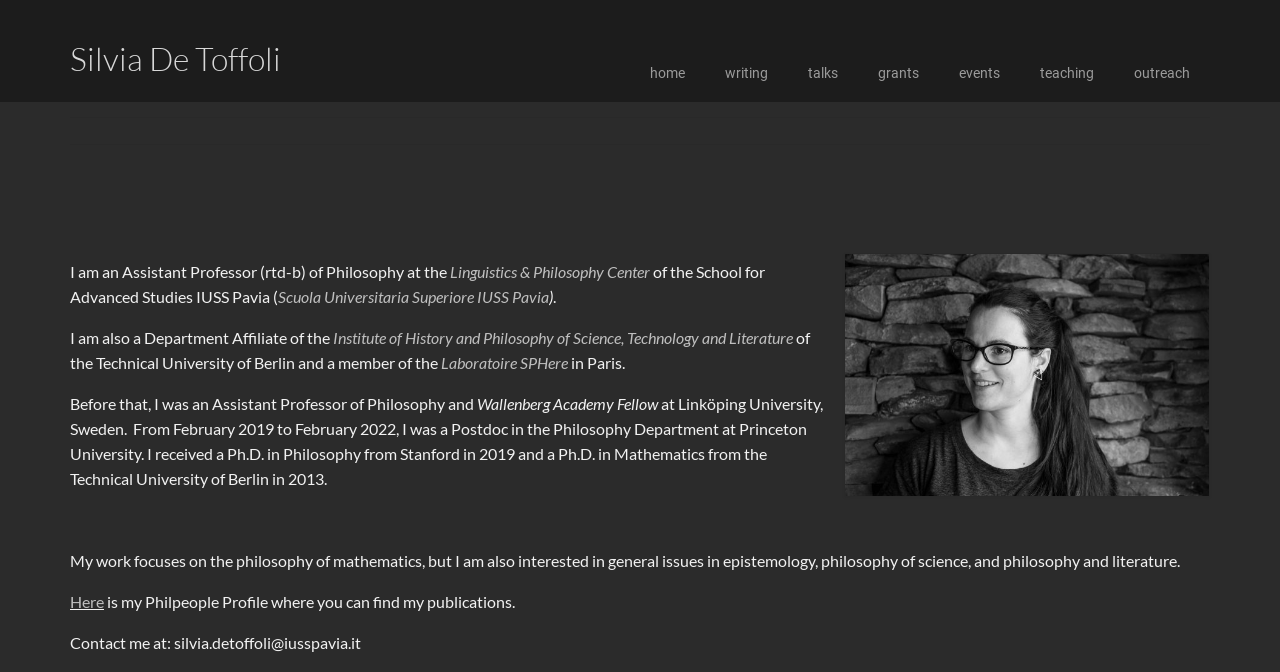Generate a comprehensive description of the webpage content.

The webpage is about Silvia De Toffoli, an Assistant Professor of Philosophy. At the top, there is a row of links, including "home", "writing", "talks", "grants", "events", "teaching", and "outreach". Below this row, there is a brief introduction to Silvia De Toffoli, stating her position at the Linguistics & Philosophy Center and the School for Advanced Studies IUSS Pavia. 

To the right of this introduction, there is a link to the Scuola Universitaria Superiore IUSS Pavia. The introduction continues, mentioning her affiliation with the Institute of History and Philosophy of Science, Technology and Literature at the Technical University of Berlin and the Laboratoire SPHere in Paris. 

Further down, there is a section describing her previous positions, including her time as an Assistant Professor of Philosophy and Wallenberg Academy Fellow at Linköping University, Sweden, and as a Postdoc in the Philosophy Department at Princeton University. 

The webpage also mentions her educational background, including her Ph.D. in Philosophy from Stanford and her Ph.D. in Mathematics from the Technical University of Berlin. 

The main content of the webpage is focused on Silvia De Toffoli's work, which concentrates on the philosophy of mathematics, as well as her interests in epistemology, philosophy of science, and philosophy and literature. 

There is a link to her Philpeople Profile, where her publications can be found. Finally, the webpage provides her contact information, including her email address.